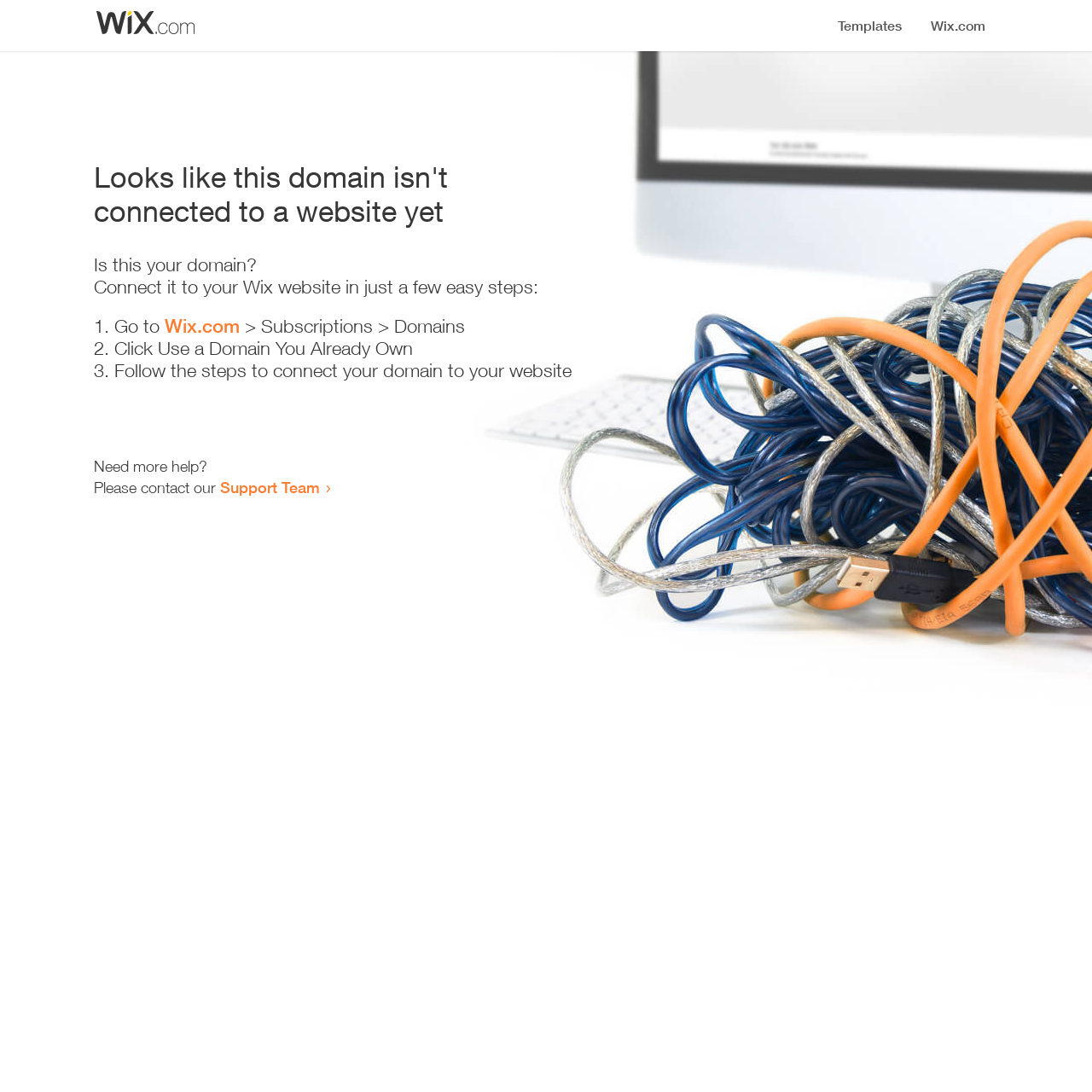Determine the main headline from the webpage and extract its text.

Looks like this domain isn't
connected to a website yet